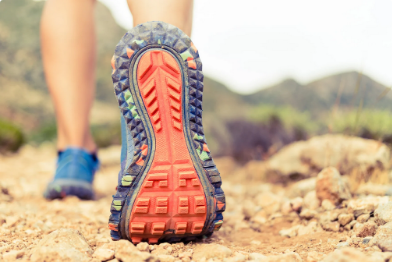What is the background of the image?
Answer the question in a detailed and comprehensive manner.

The caption describes the background of the image as a picturesque landscape of rolling hills and greenery, which creates a scenic and natural atmosphere.